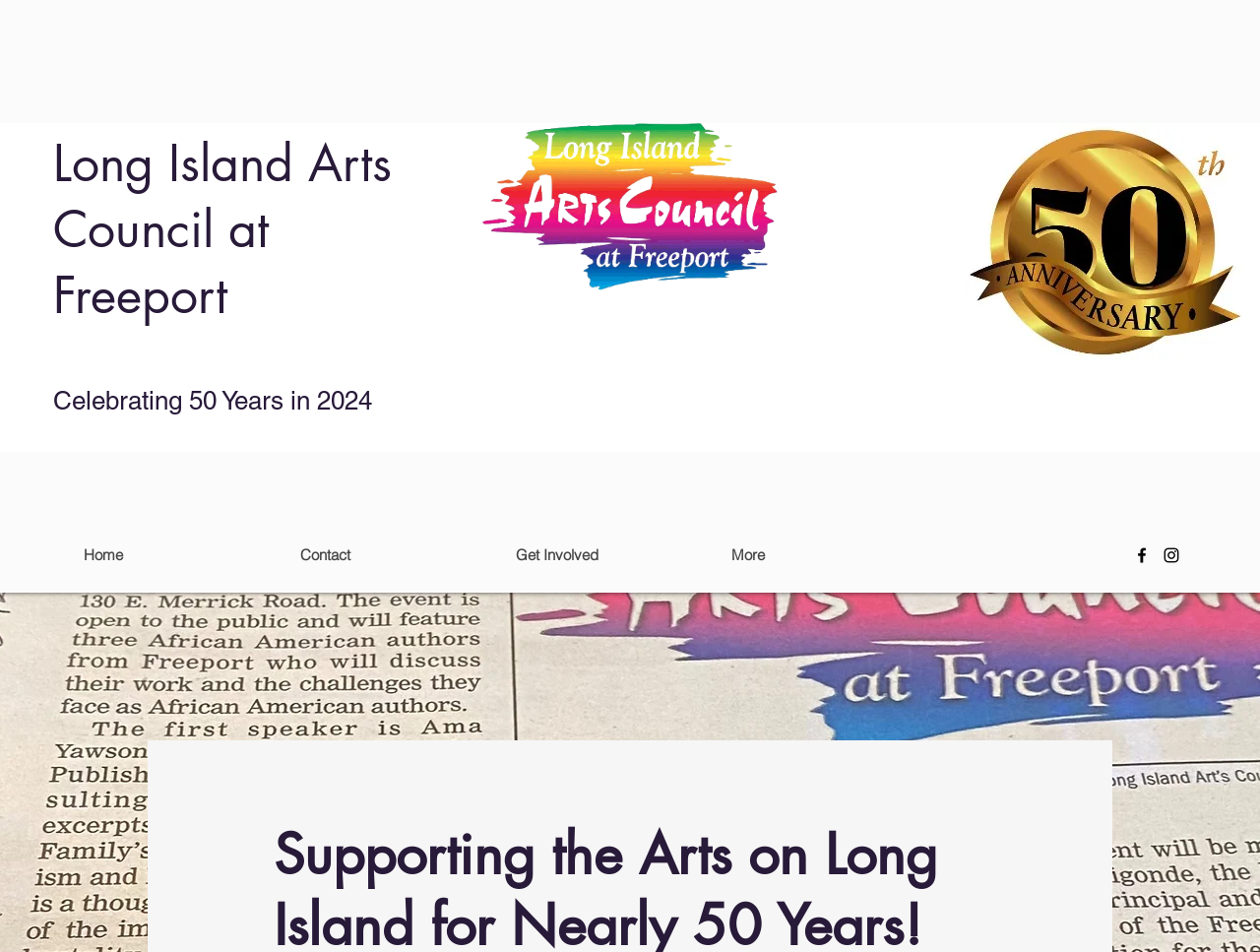Identify the bounding box of the HTML element described as: "Get Involved".

[0.397, 0.568, 0.568, 0.599]